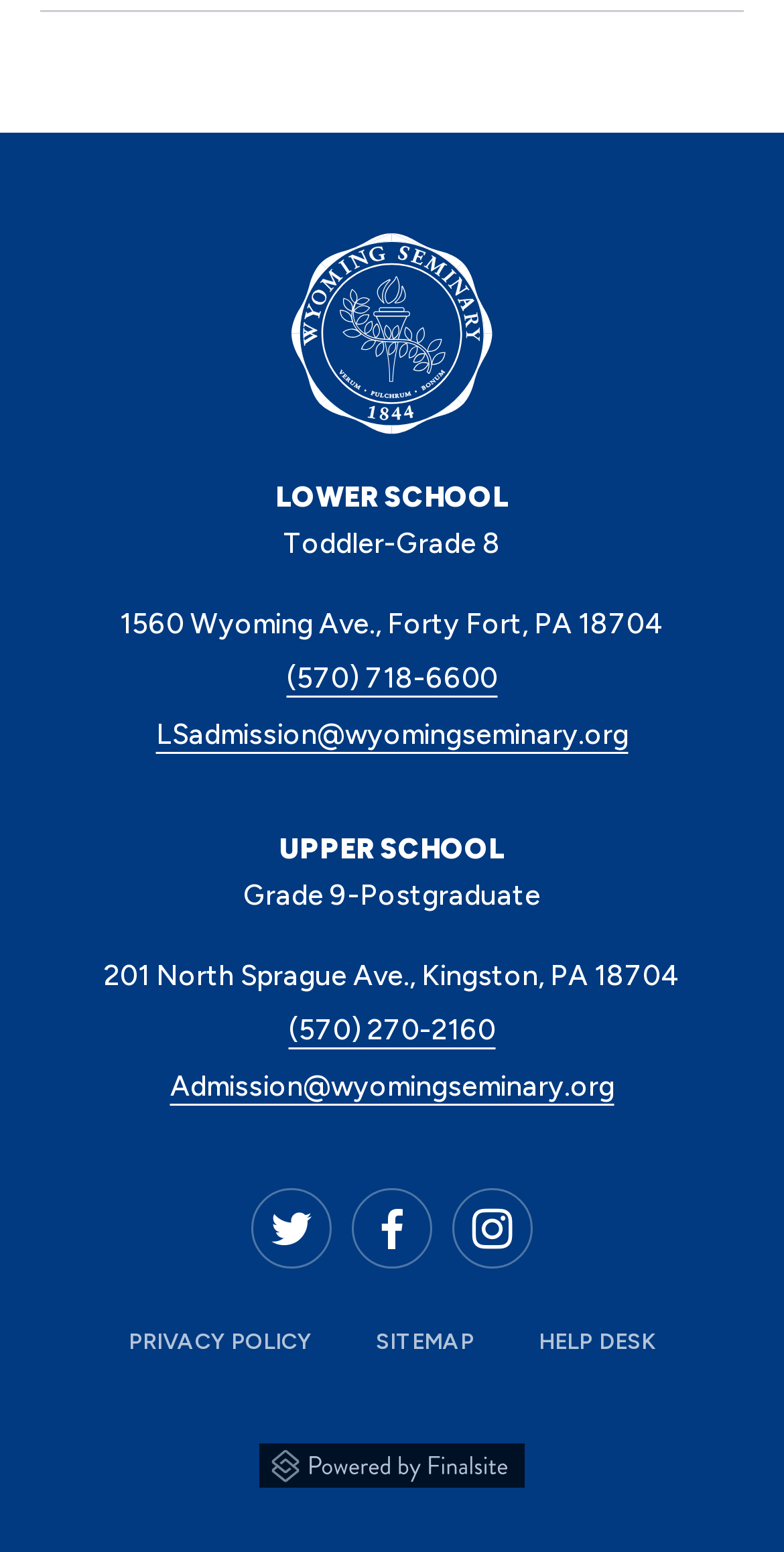Provide the bounding box coordinates for the UI element described in this sentence: "(570) 718-6600". The coordinates should be four float values between 0 and 1, i.e., [left, top, right, bottom].

[0.365, 0.426, 0.635, 0.448]